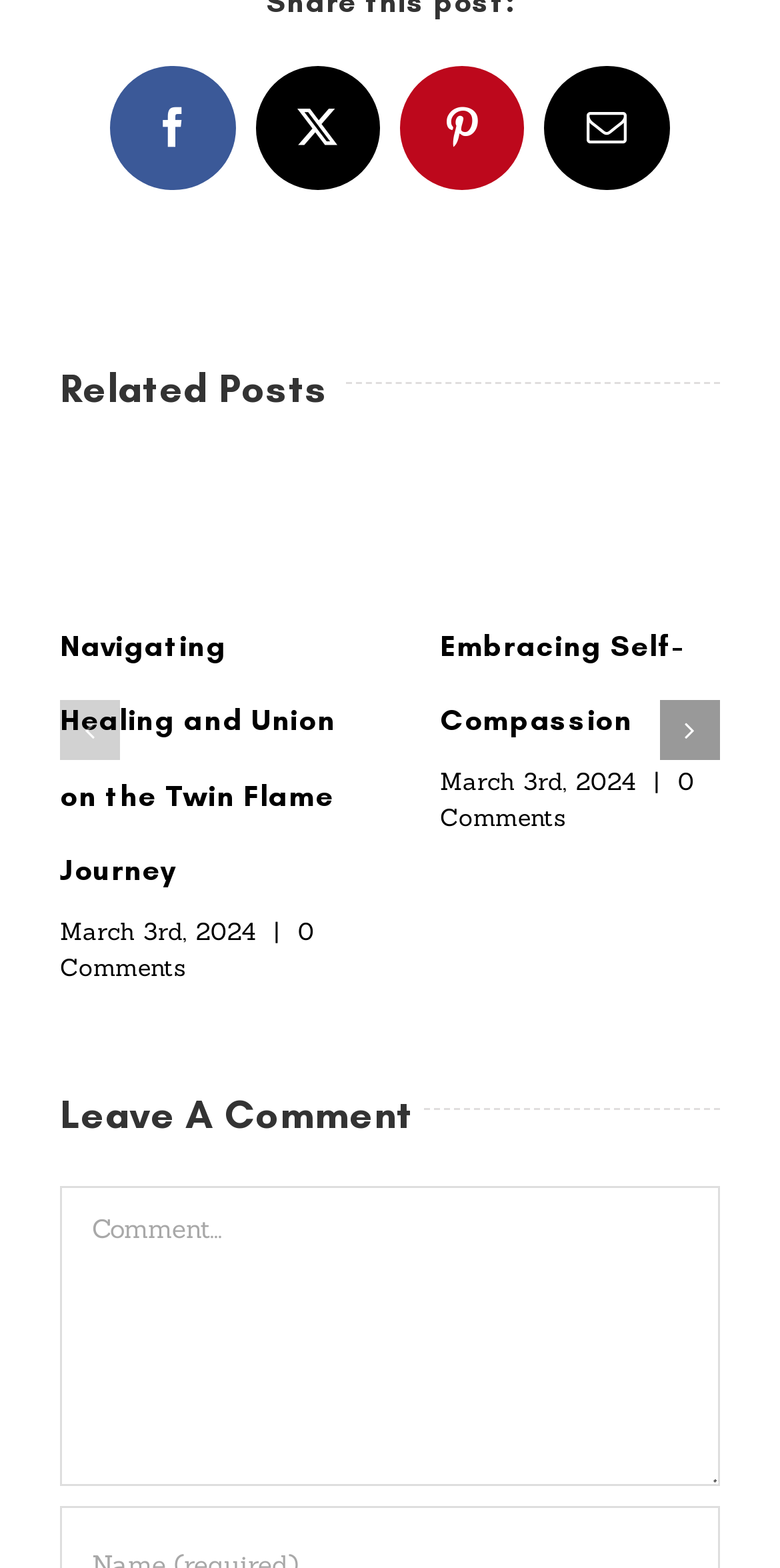Is the previous slide button enabled?
Please provide an in-depth and detailed response to the question.

The previous slide button is disabled, which is indicated by the button element with the attribute 'disabled: True'.